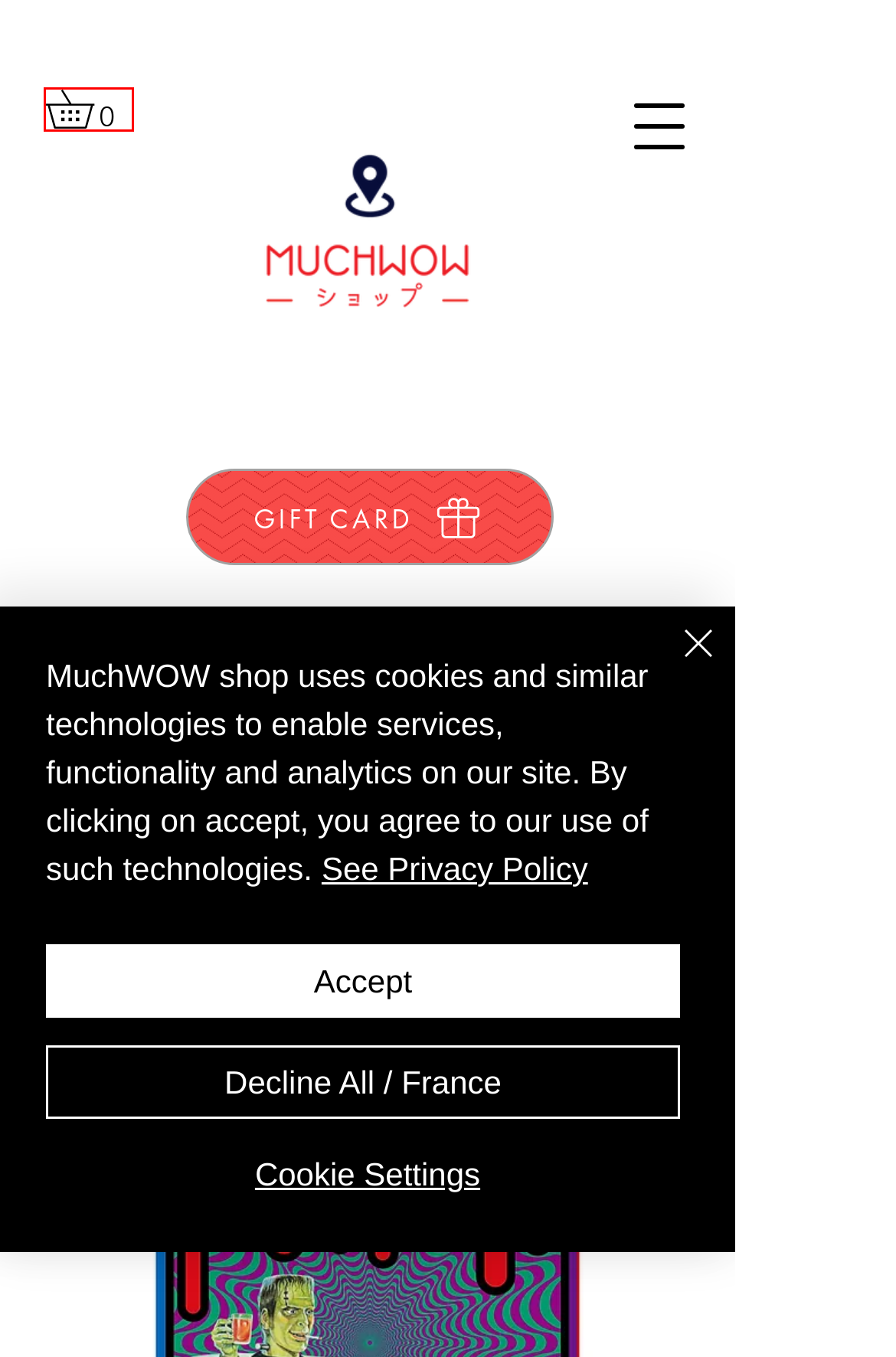With the provided screenshot showing a webpage and a red bounding box, determine which webpage description best fits the new page that appears after clicking the element inside the red box. Here are the options:
A. MuchWOW shop Gent - Japanese Giftstore
B. Cart | MuchWOW shop
C. Service: General conditions | MuchWOW shop
D. Service: Disclaimer | MuchWOW shop
E. GIFT Card / Waardebon | MuchWOW shop
F. Service: Shipping & Returns | MuchWOW shop
G. Service: Privacy | MuchWOW shop
H. Service: About | MuchWOW shop

B